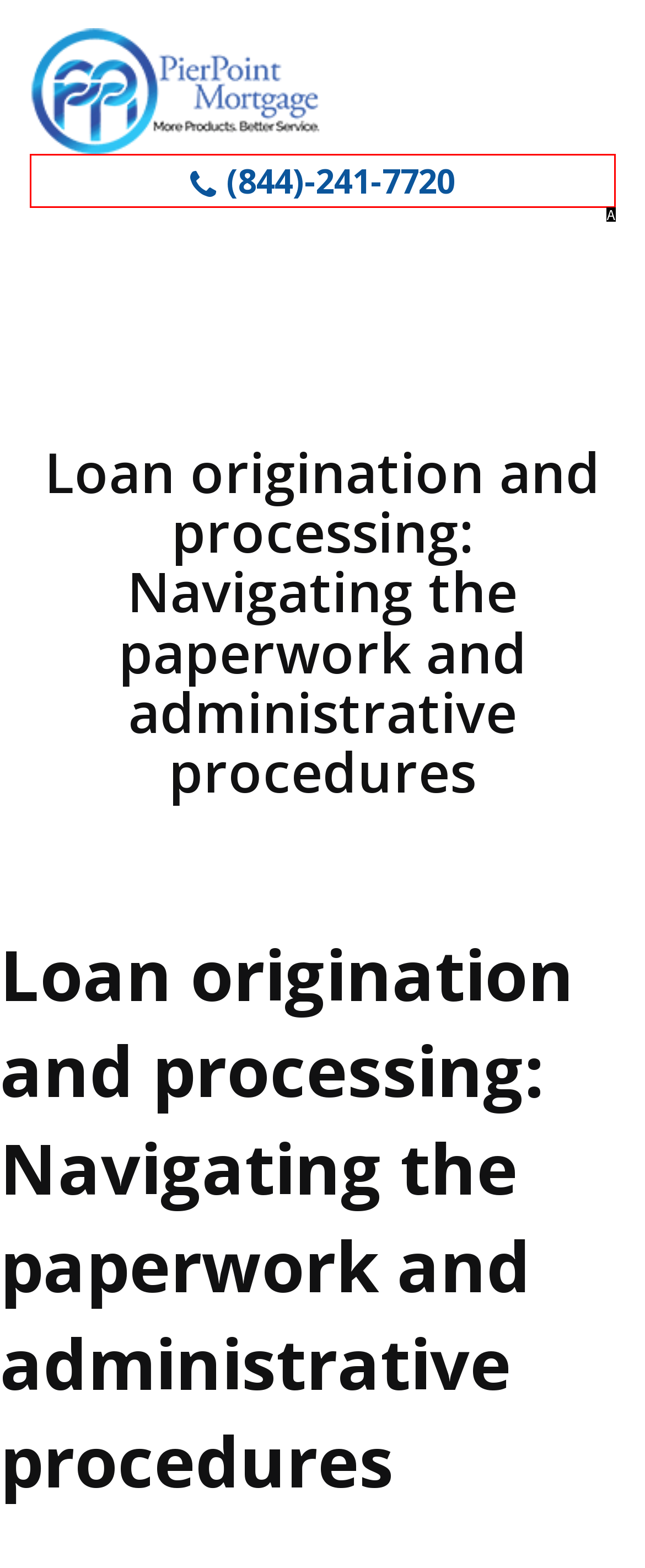Select the appropriate option that fits: (844)-241-7720
Reply with the letter of the correct choice.

A